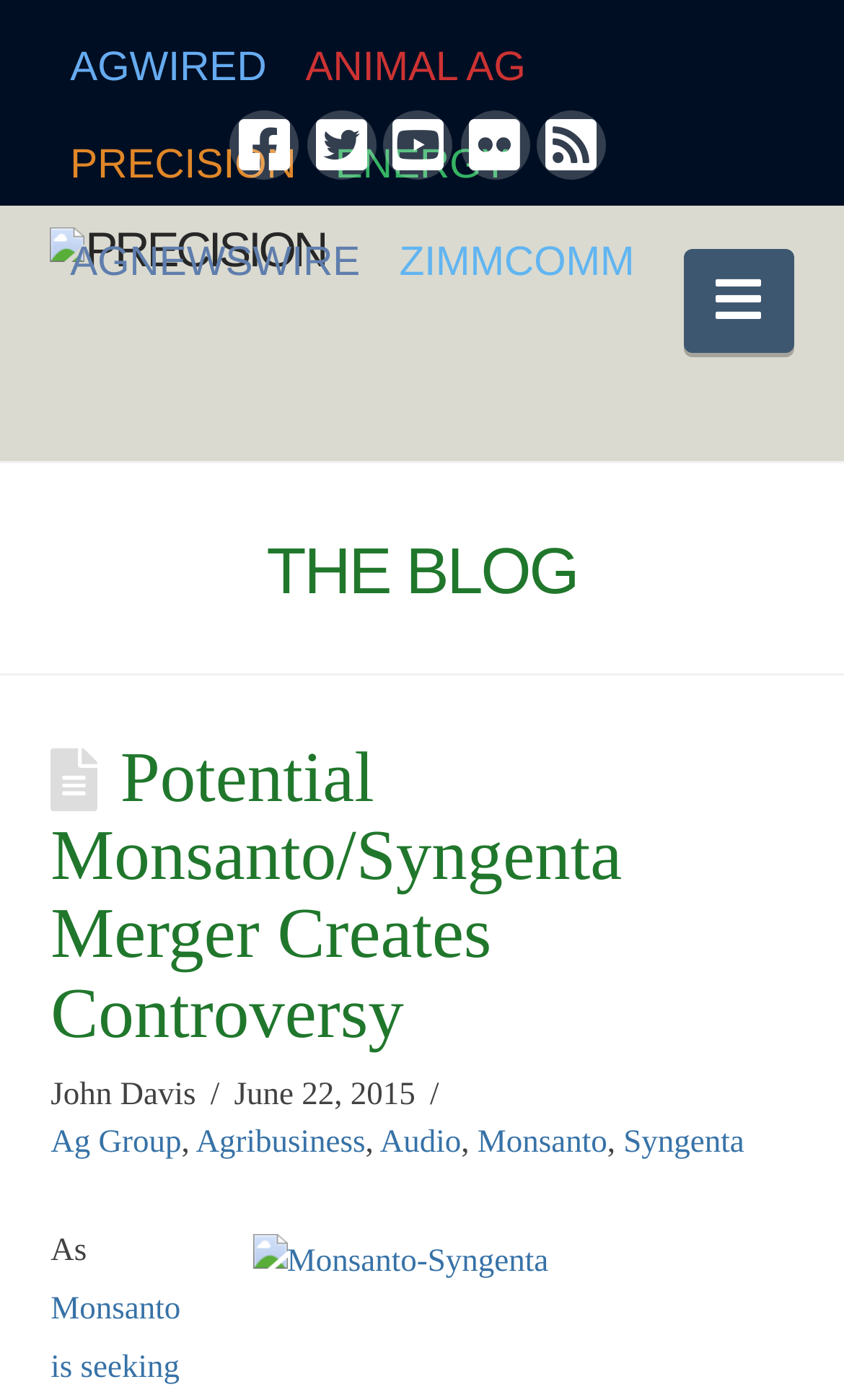Point out the bounding box coordinates of the section to click in order to follow this instruction: "Click on Precision".

[0.06, 0.161, 0.386, 0.197]